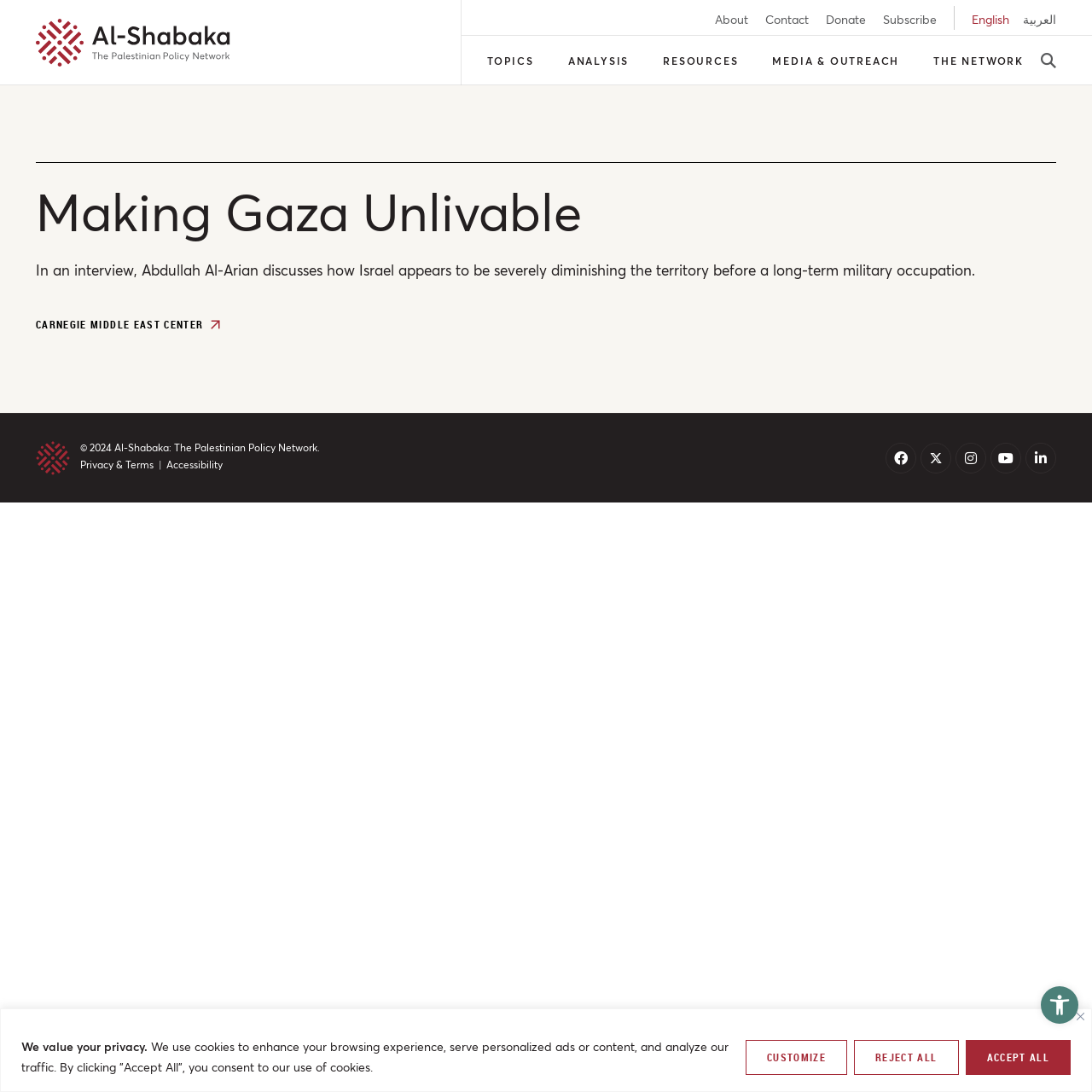What is the copyright year of the webpage?
Please use the image to deliver a detailed and complete answer.

The copyright year can be found at the bottom left corner of the webpage, where there is a static text that says '© 2024 Al-Shabaka: The Palestinian Policy Network'.